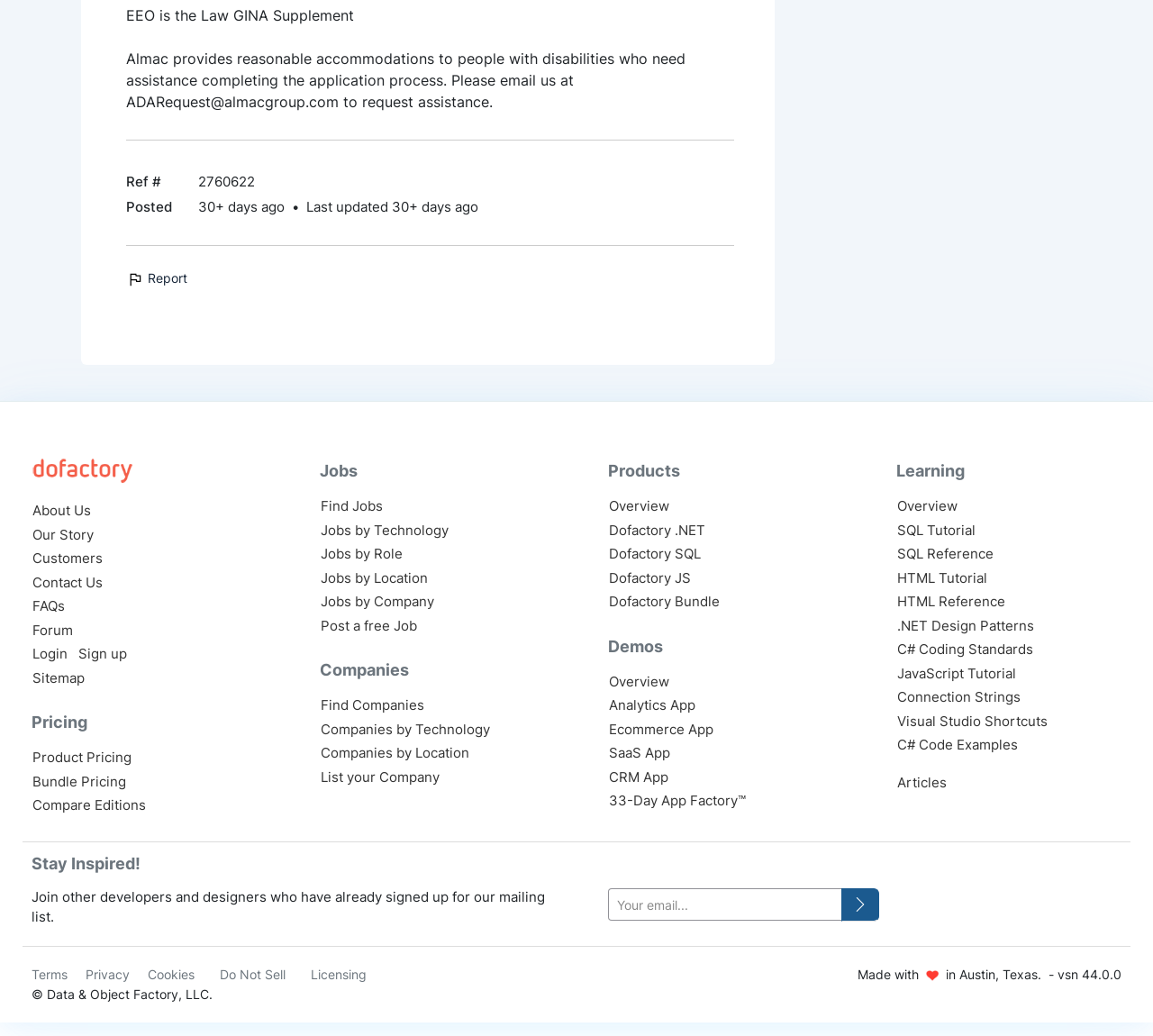Specify the bounding box coordinates for the region that must be clicked to perform the given instruction: "Click the 'About Us' link".

[0.028, 0.485, 0.079, 0.501]